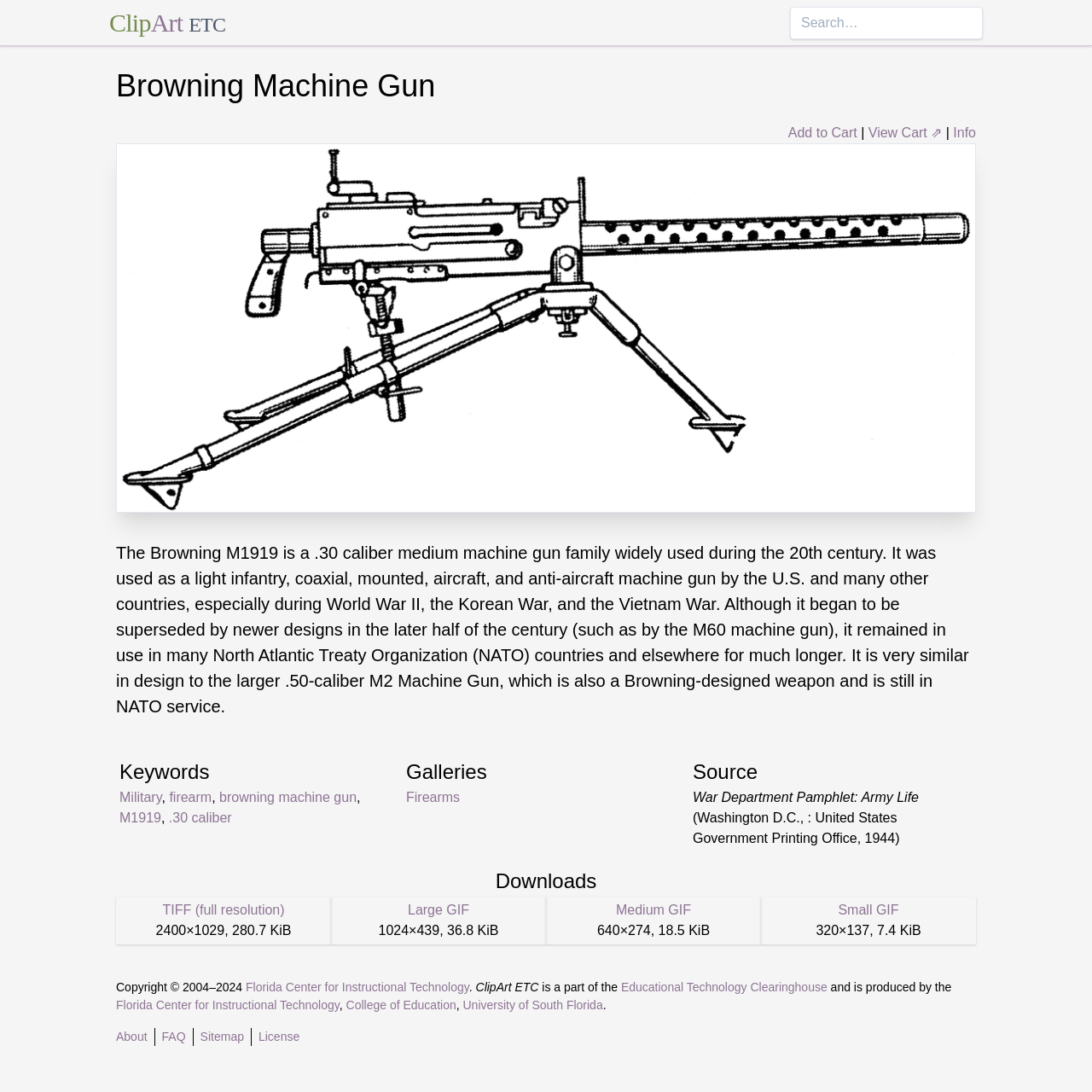Please determine and provide the text content of the webpage's heading.

Browning Machine Gun